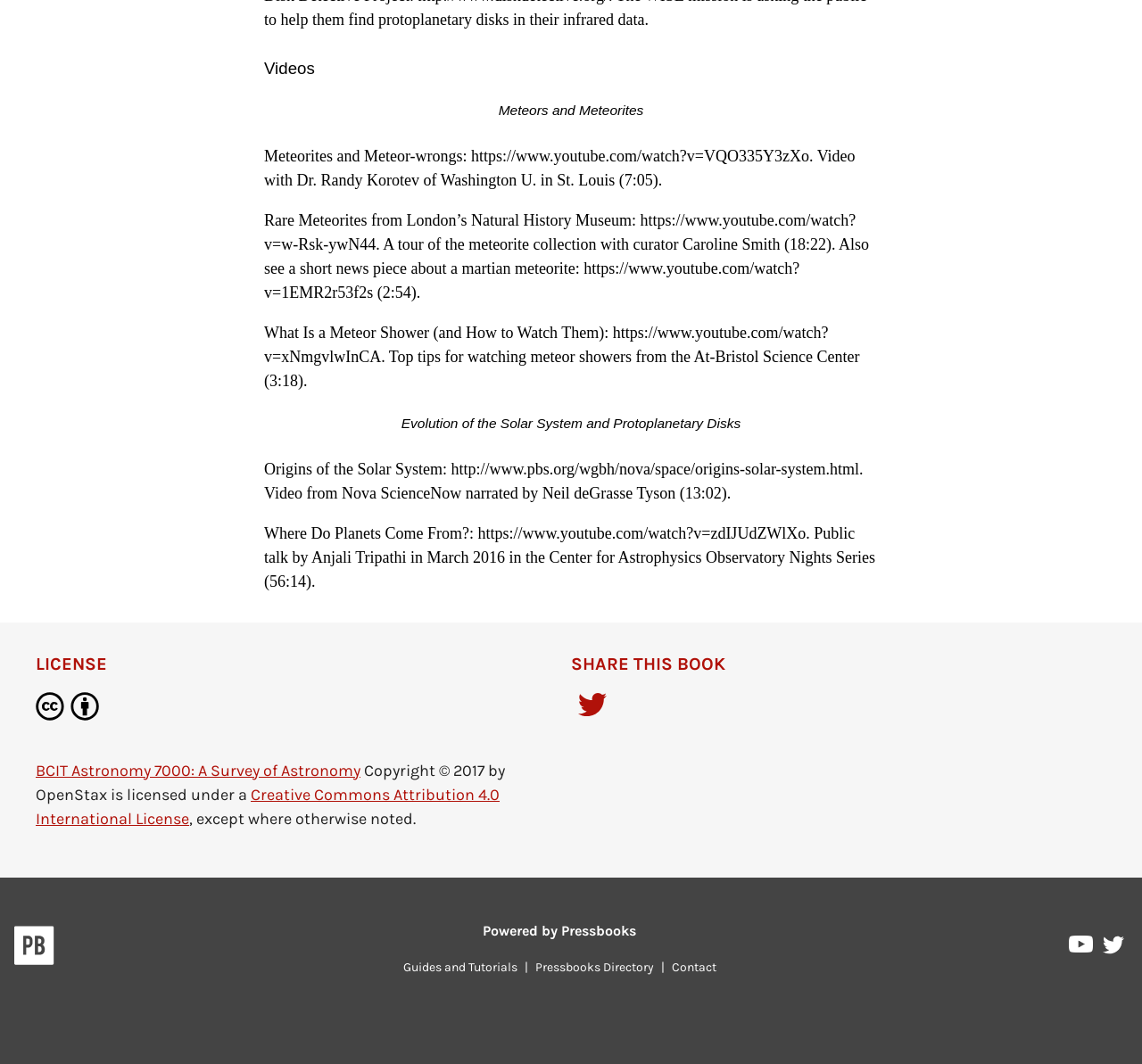Please specify the bounding box coordinates in the format (top-left x, top-left y, bottom-right x, bottom-right y), with values ranging from 0 to 1. Identify the bounding box for the UI component described as follows: Contact

[0.582, 0.902, 0.633, 0.916]